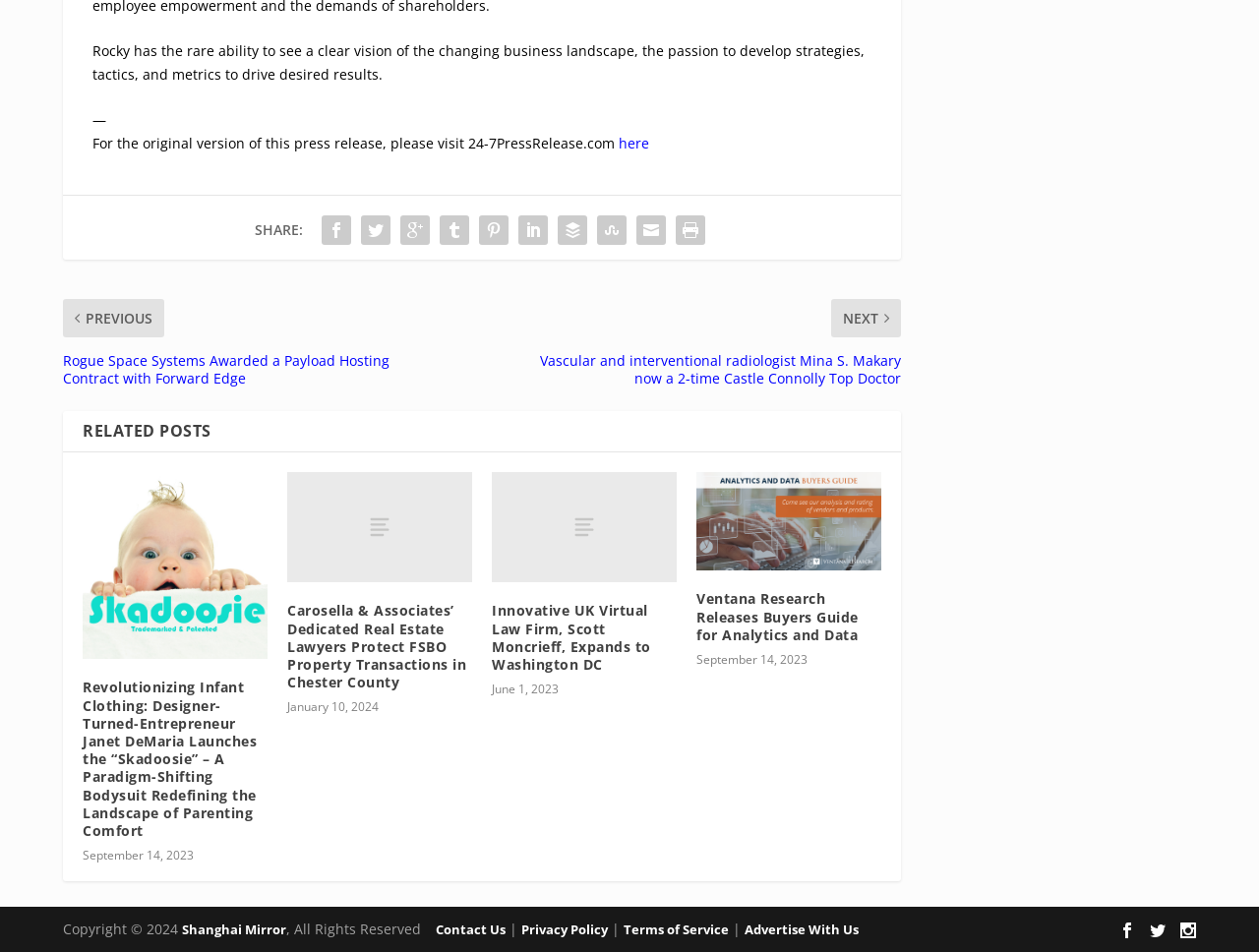Provide the bounding box coordinates in the format (top-left x, top-left y, bottom-right x, bottom-right y). All values are floating point numbers between 0 and 1. Determine the bounding box coordinate of the UI element described as: Terms of Service

[0.495, 0.967, 0.579, 0.986]